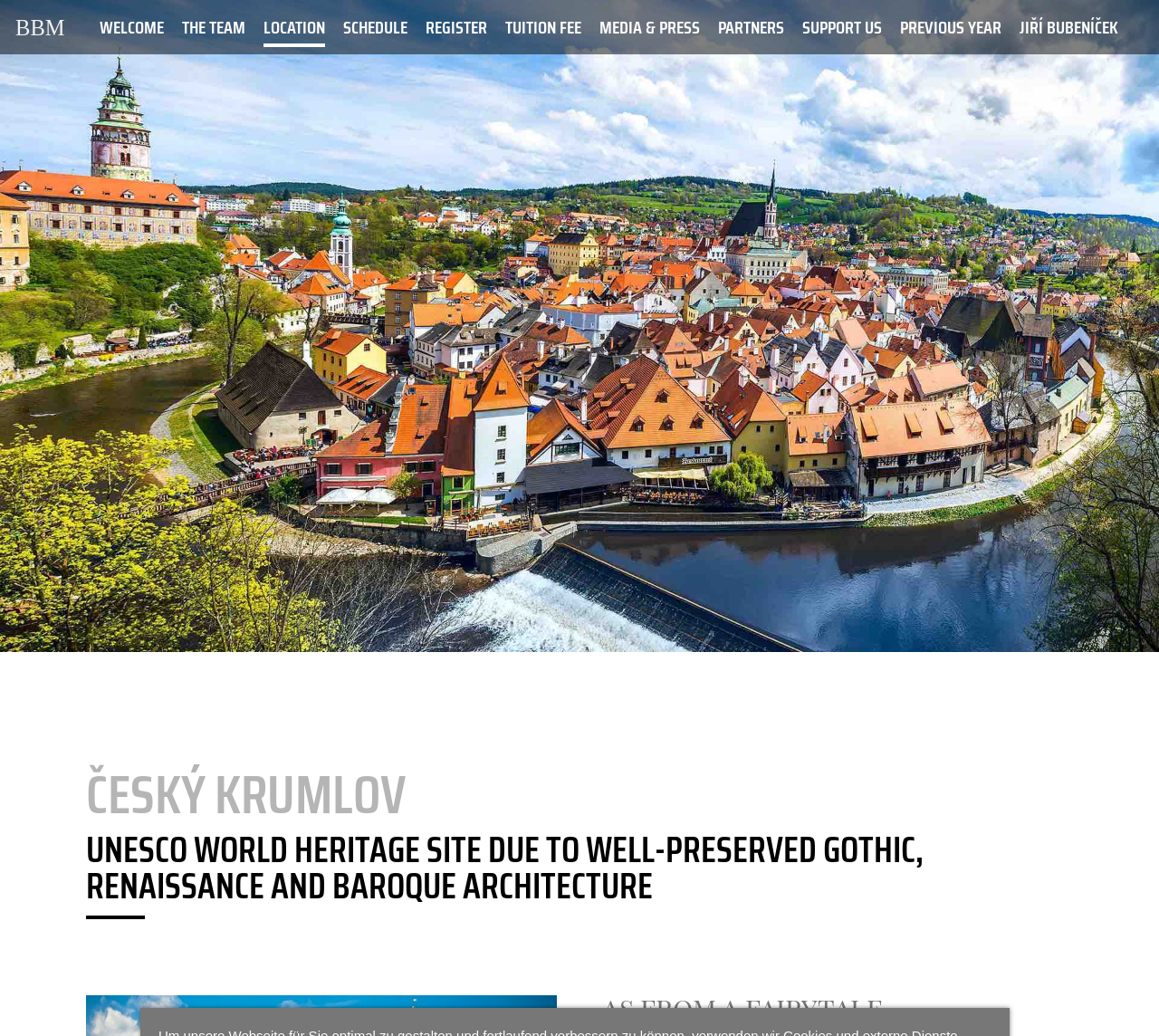Extract the bounding box coordinates of the UI element described by: "Media & Press". The coordinates should include four float numbers ranging from 0 to 1, e.g., [left, top, right, bottom].

[0.517, 0.0, 0.604, 0.052]